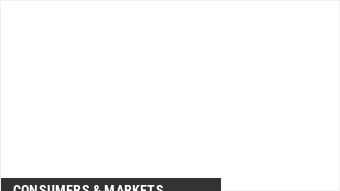What is WGSN's ability according to Clare Varga?
Please ensure your answer is as detailed and informative as possible.

According to the caption, Clare Varga emphasizes WGSN's ability to forecast trends, which allows them to identify significant movements within the evolving landscape of beauty and consumer preferences.